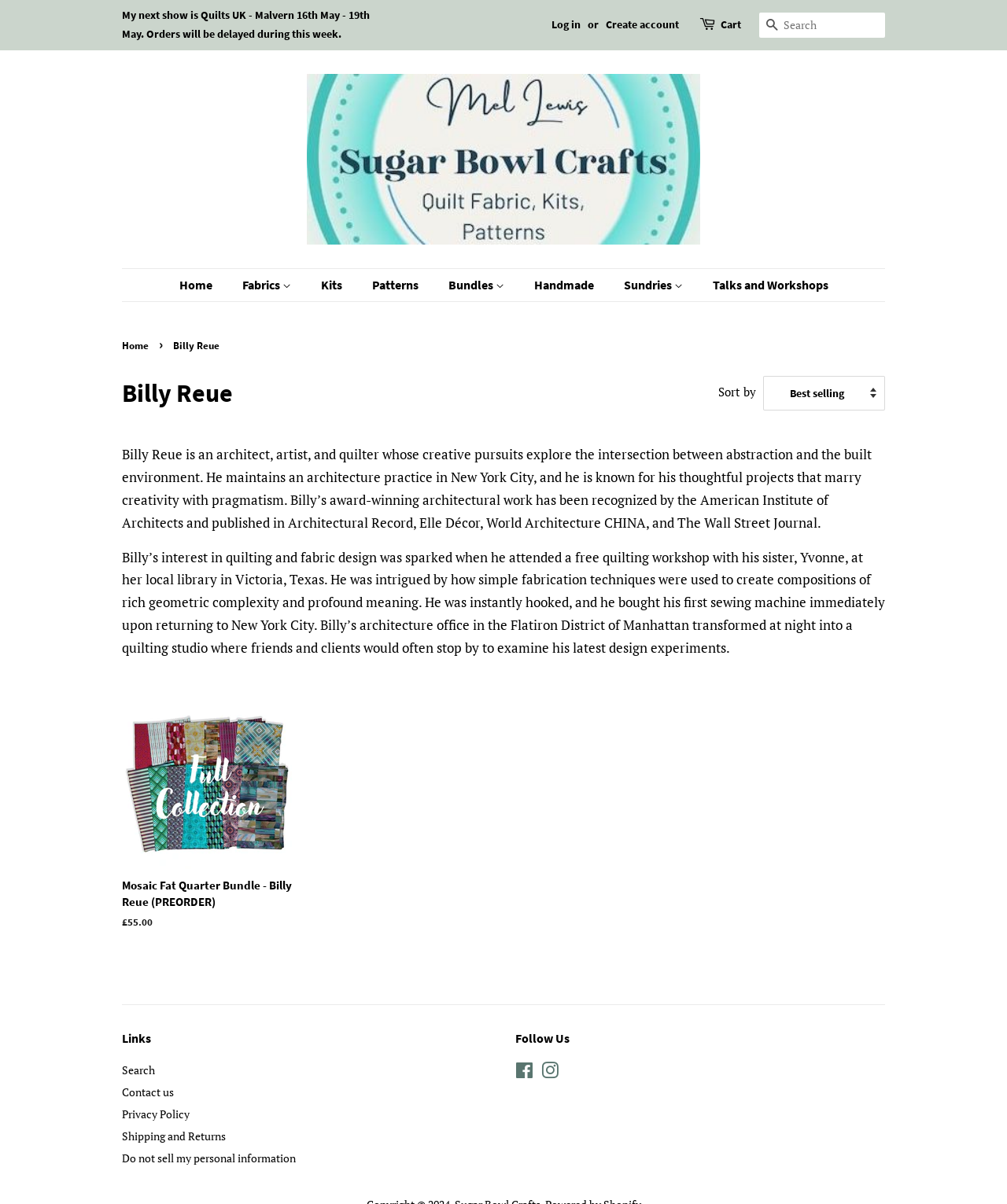Find the bounding box coordinates of the element I should click to carry out the following instruction: "View Billy Reue's handmade products".

[0.518, 0.223, 0.605, 0.25]